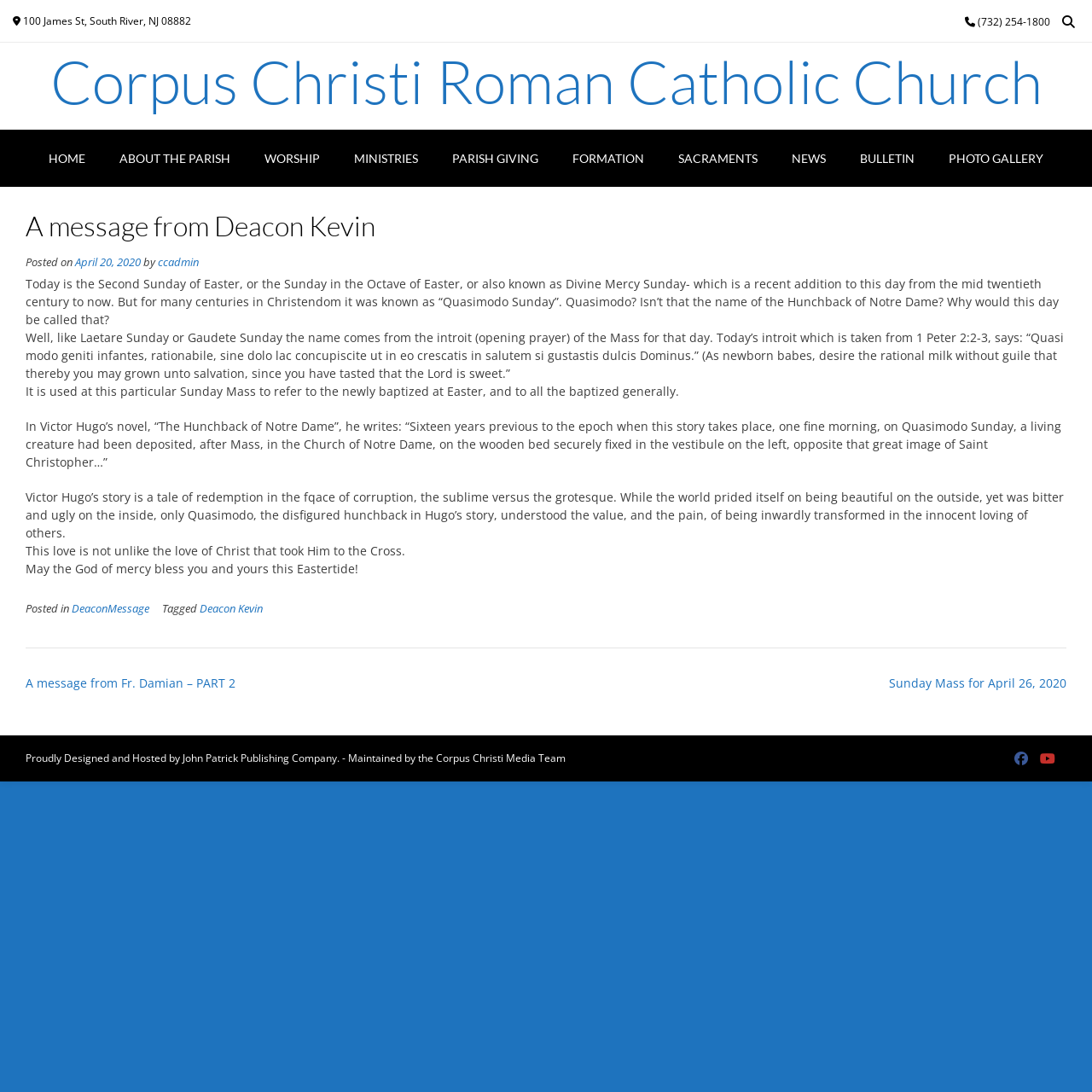Given the webpage screenshot, identify the bounding box of the UI element that matches this description: "title="View our YouTube Channel"".

[0.952, 0.685, 0.967, 0.705]